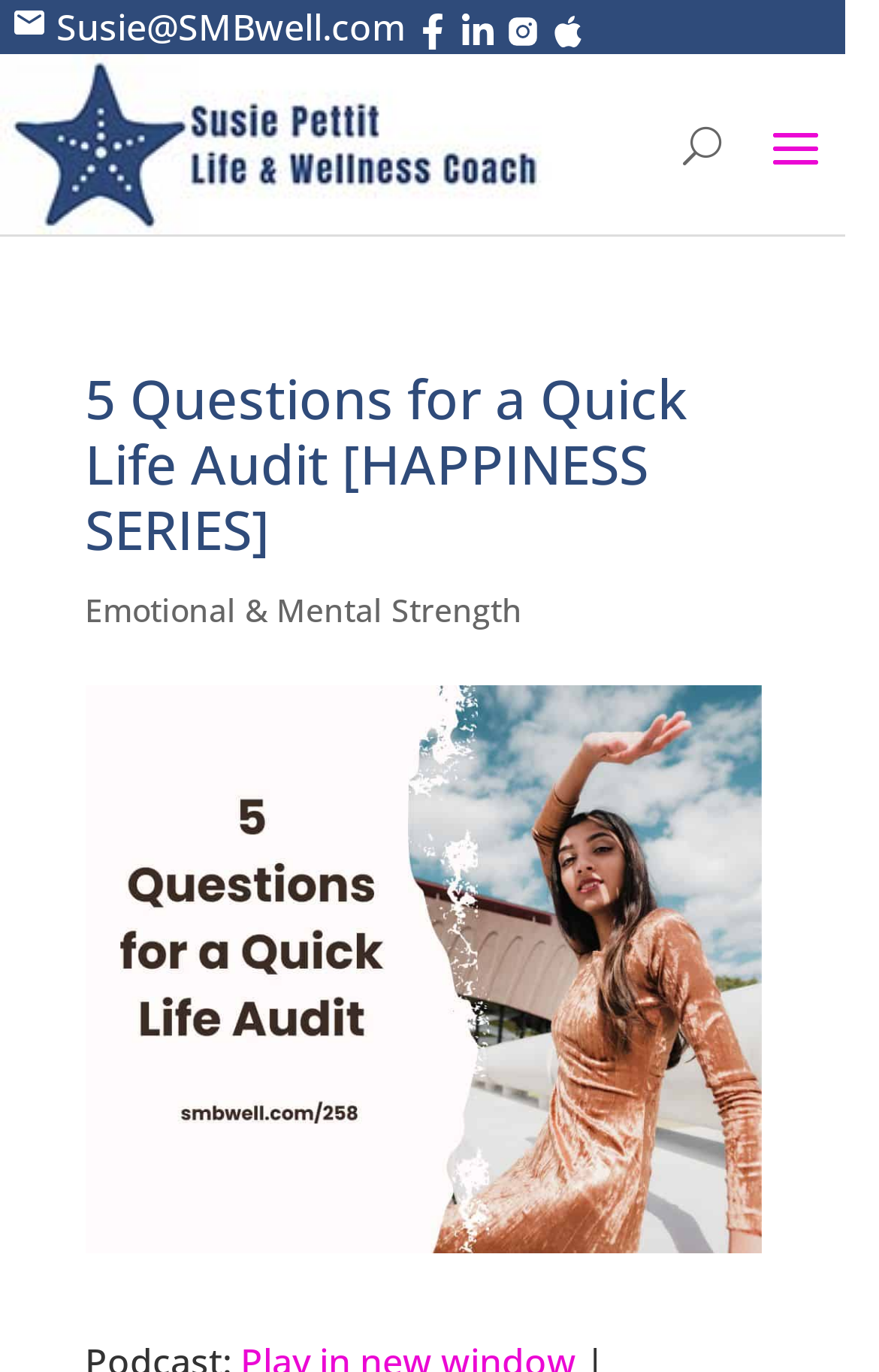Given the element description "title="Apple Podcasts"" in the screenshot, predict the bounding box coordinates of that UI element.

[0.626, 0.002, 0.667, 0.038]